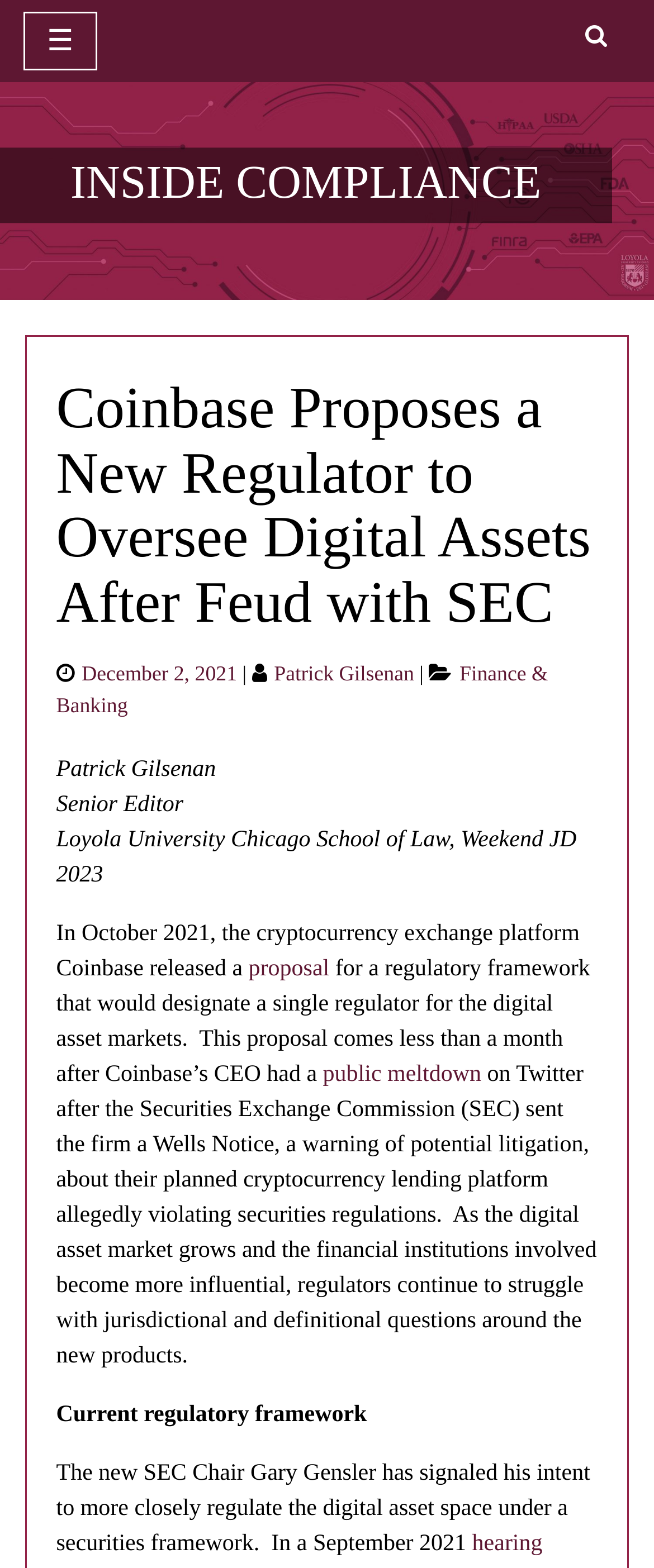Please identify the bounding box coordinates of the region to click in order to complete the task: "search". The coordinates must be four float numbers between 0 and 1, specified as [left, top, right, bottom].

[0.859, 0.007, 0.964, 0.041]